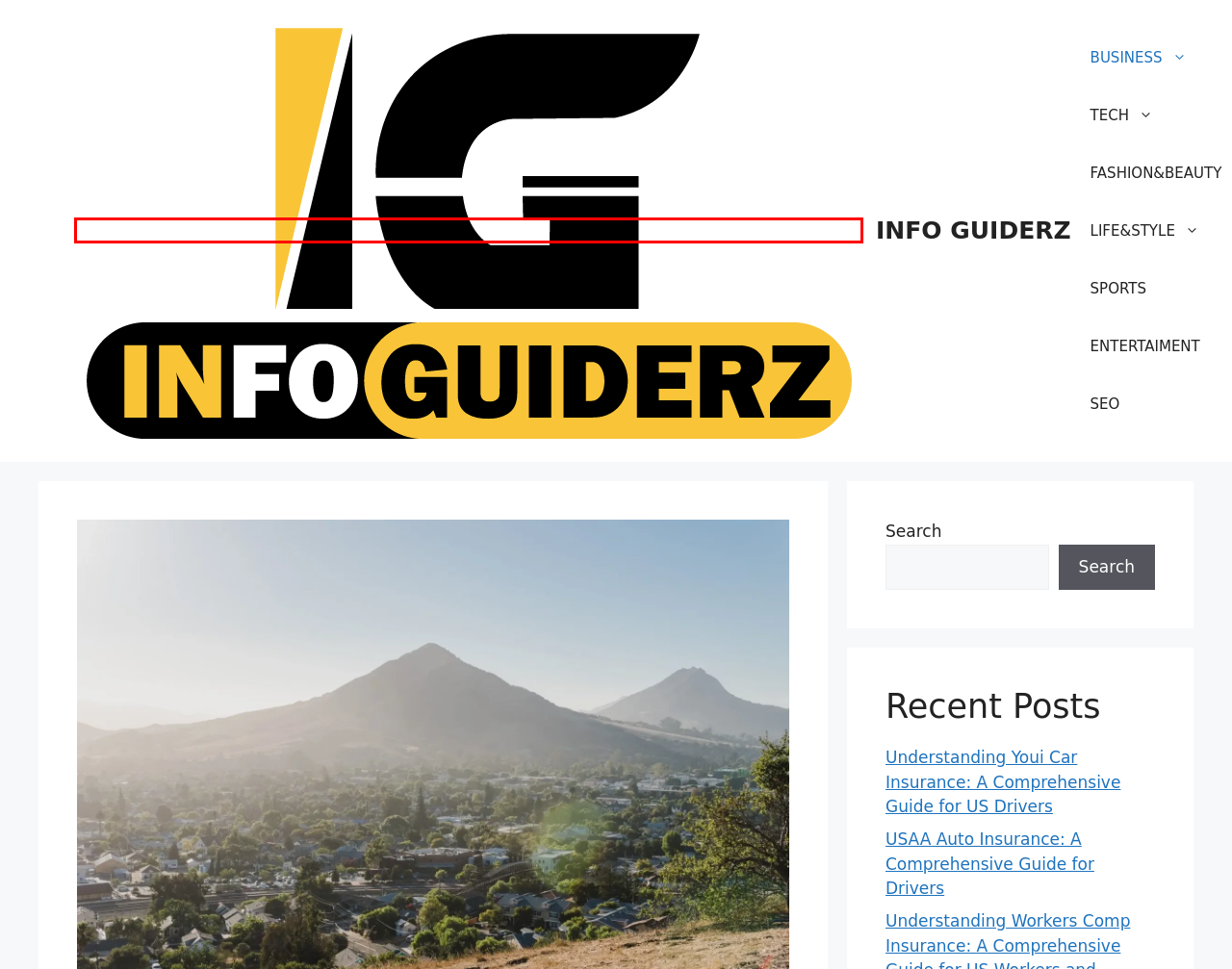Look at the screenshot of a webpage with a red bounding box and select the webpage description that best corresponds to the new page after clicking the element in the red box. Here are the options:
A. ENTERTAIMENT Archives - INFO GUIDERZ
B. LIFE&STYLE Archives - INFO GUIDERZ
C. SEO Archives - INFO GUIDERZ
D. Understanding Youi Car Insurance: A Comprehensive Guide for US Drivers - INFO GUIDERZ
E. INFO GUIDERZ -
F. USAA Auto Insurance: A Comprehensive Guide for Drivers - INFO GUIDERZ
G. SPORTS Archives - INFO GUIDERZ
H. BUSINESS Archives - INFO GUIDERZ

E